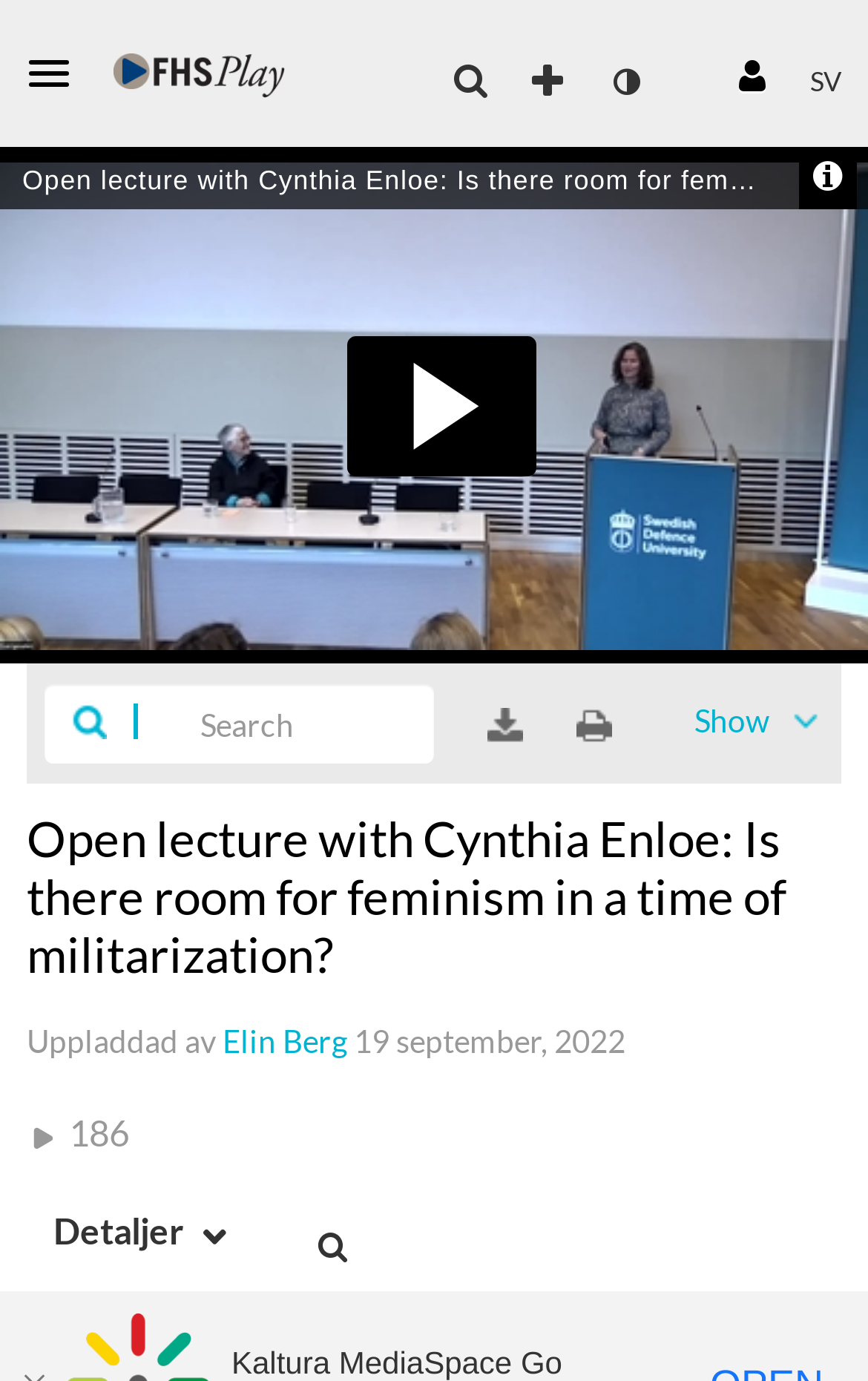Use one word or a short phrase to answer the question provided: 
How many tabs are there in the tab list?

3